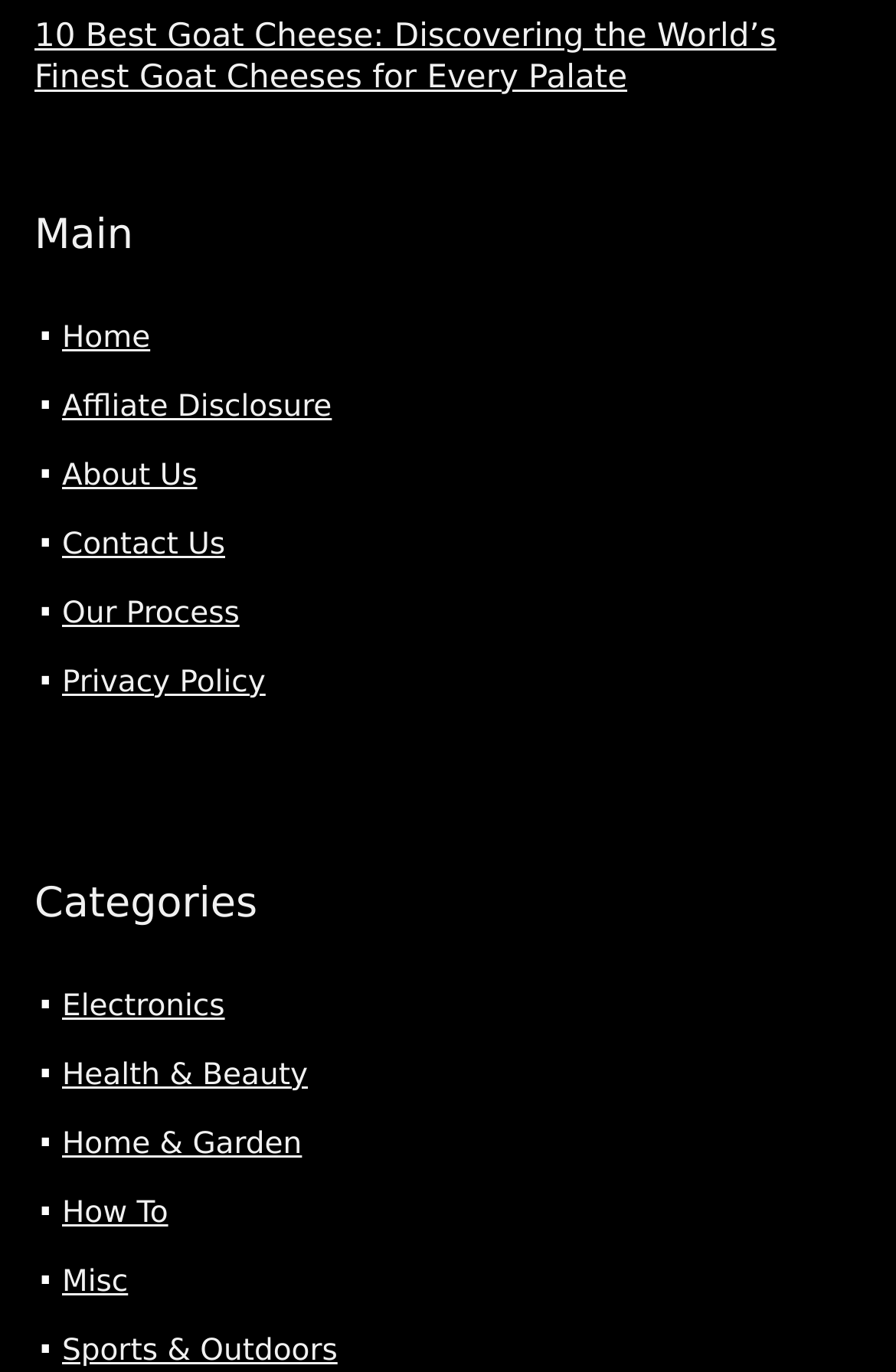Provide a short answer using a single word or phrase for the following question: 
How many links are in the main menu?

6